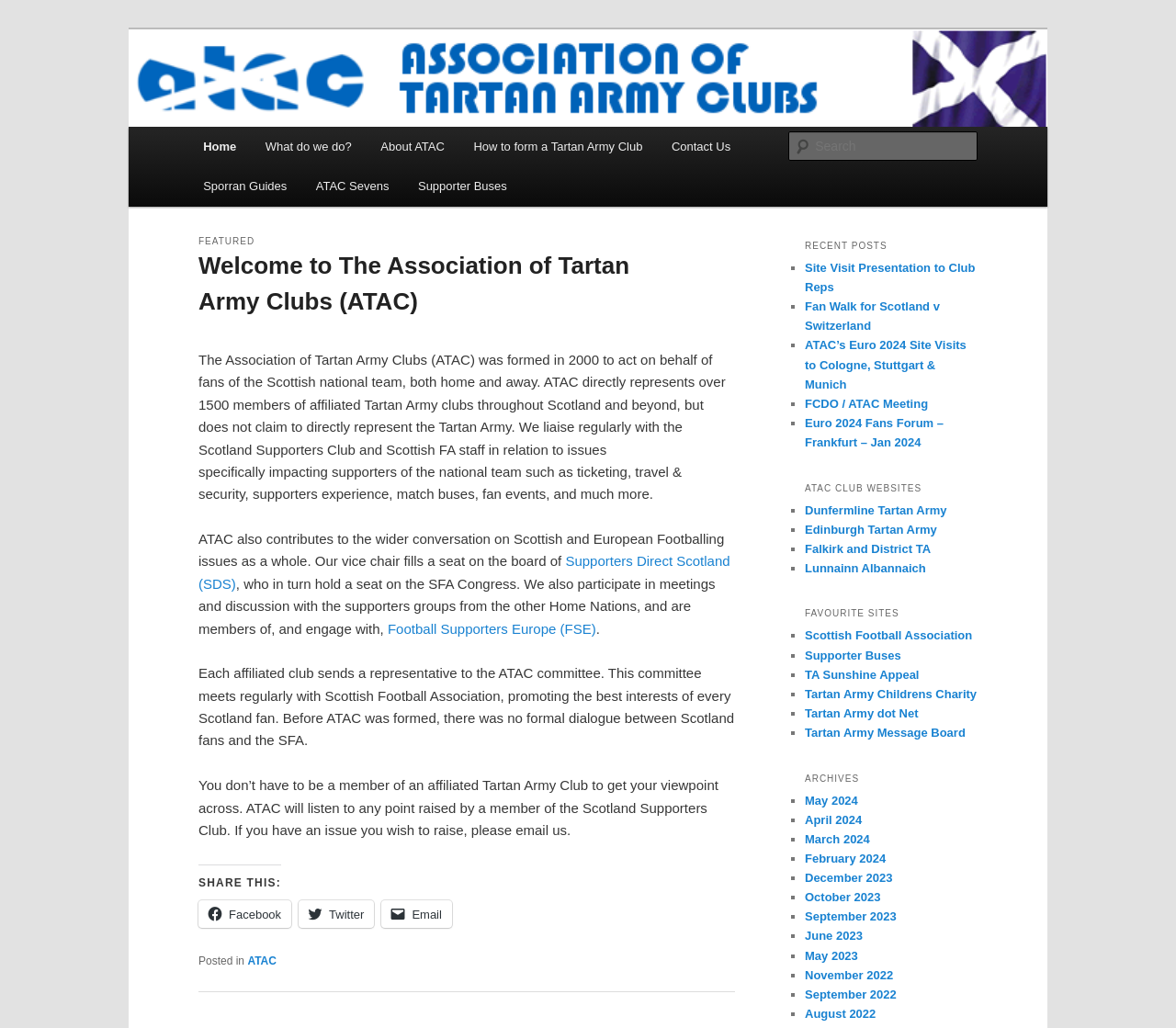What is the name of the organization?
Look at the image and answer with only one word or phrase.

Association of Tartan Army Clubs (ATAC)